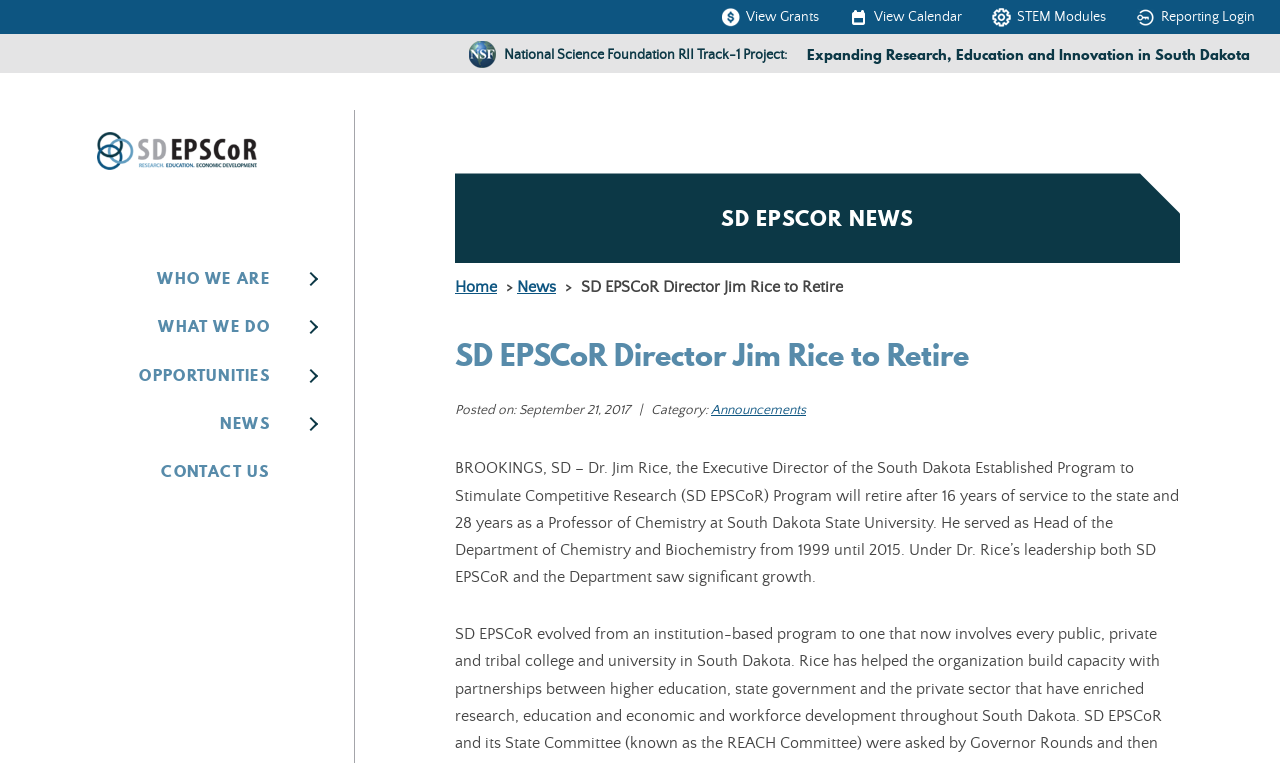Please locate the bounding box coordinates of the element that needs to be clicked to achieve the following instruction: "View Grants". The coordinates should be four float numbers between 0 and 1, i.e., [left, top, right, bottom].

[0.552, 0.0, 0.652, 0.045]